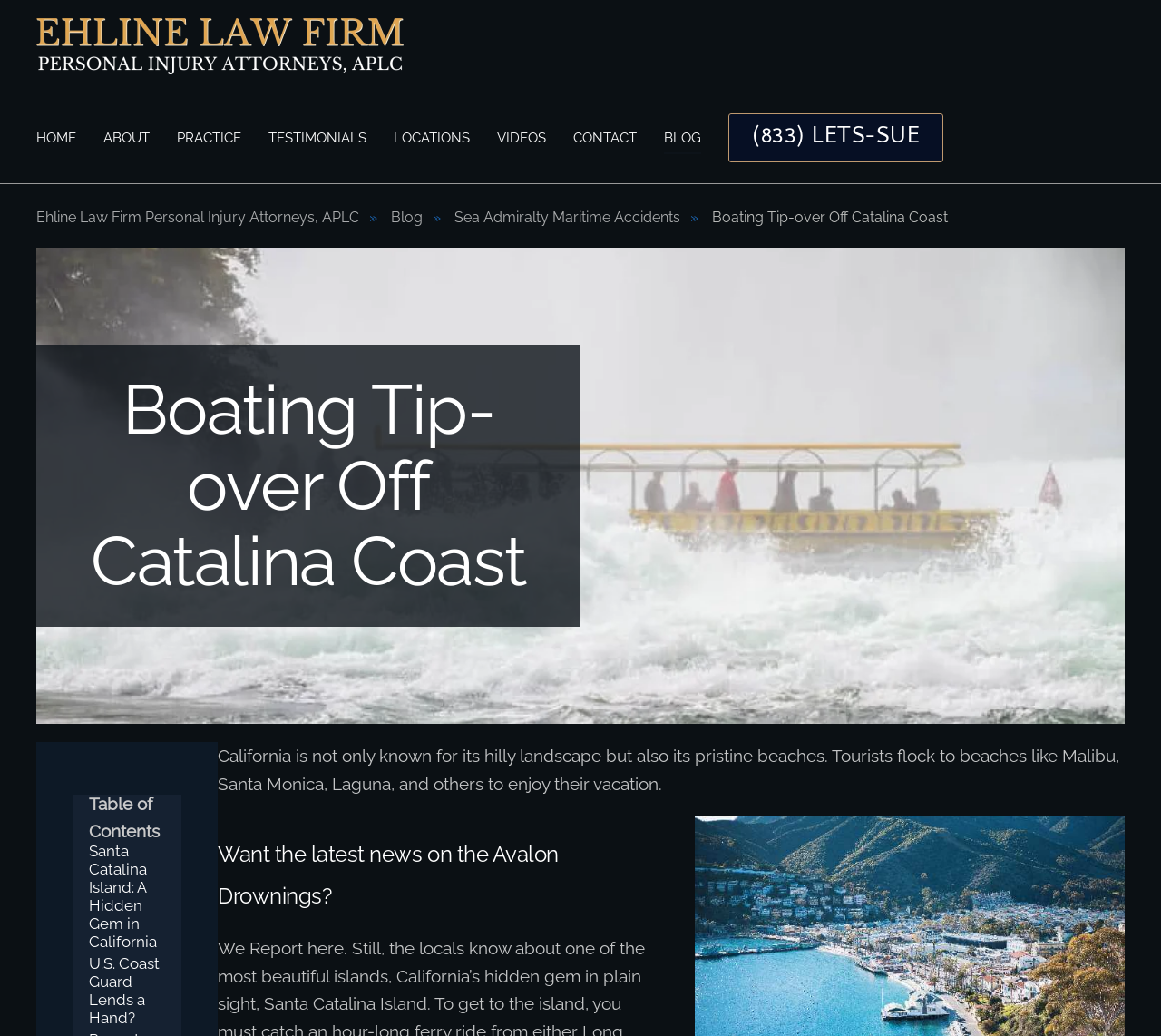Please identify the bounding box coordinates of the element's region that I should click in order to complete the following instruction: "Go to the 'TESTIMONIALS' page". The bounding box coordinates consist of four float numbers between 0 and 1, i.e., [left, top, right, bottom].

[0.231, 0.098, 0.316, 0.168]